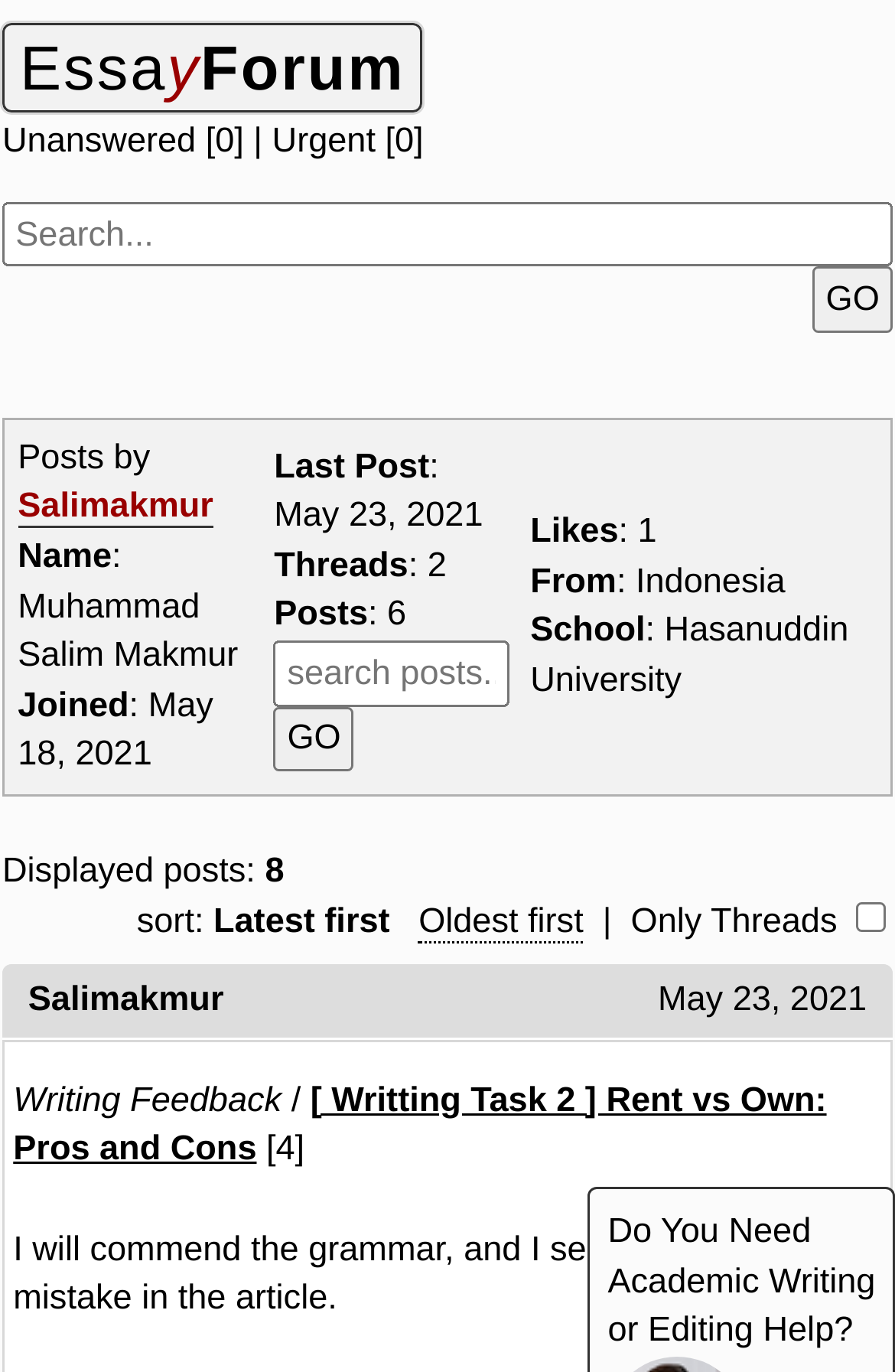Please specify the bounding box coordinates of the element that should be clicked to execute the given instruction: 'Go to user profile'. Ensure the coordinates are four float numbers between 0 and 1, expressed as [left, top, right, bottom].

[0.02, 0.355, 0.238, 0.385]